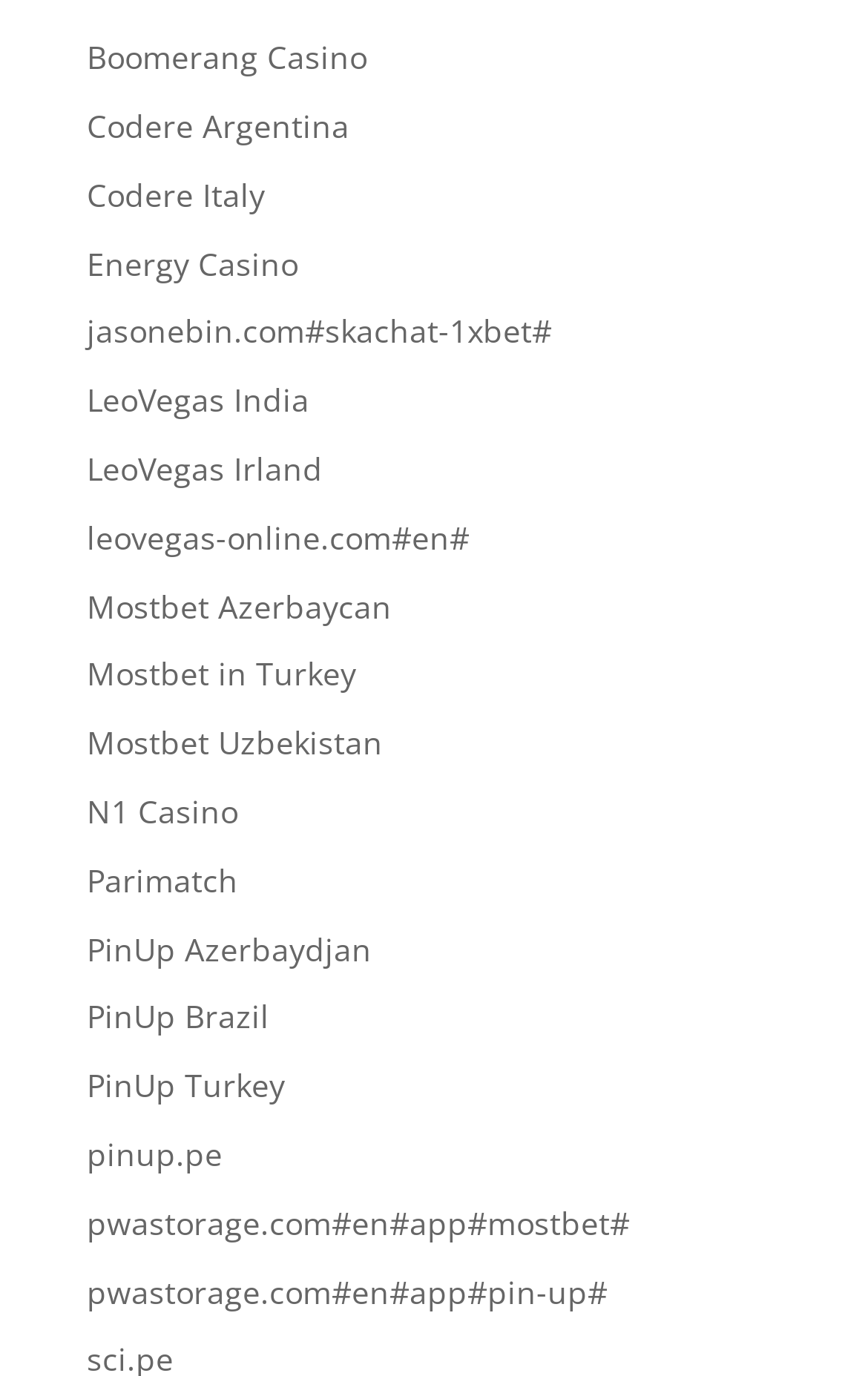Determine the bounding box coordinates of the clickable element to complete this instruction: "Explore Mostbet Azerbaycan". Provide the coordinates in the format of four float numbers between 0 and 1, [left, top, right, bottom].

[0.1, 0.425, 0.451, 0.455]